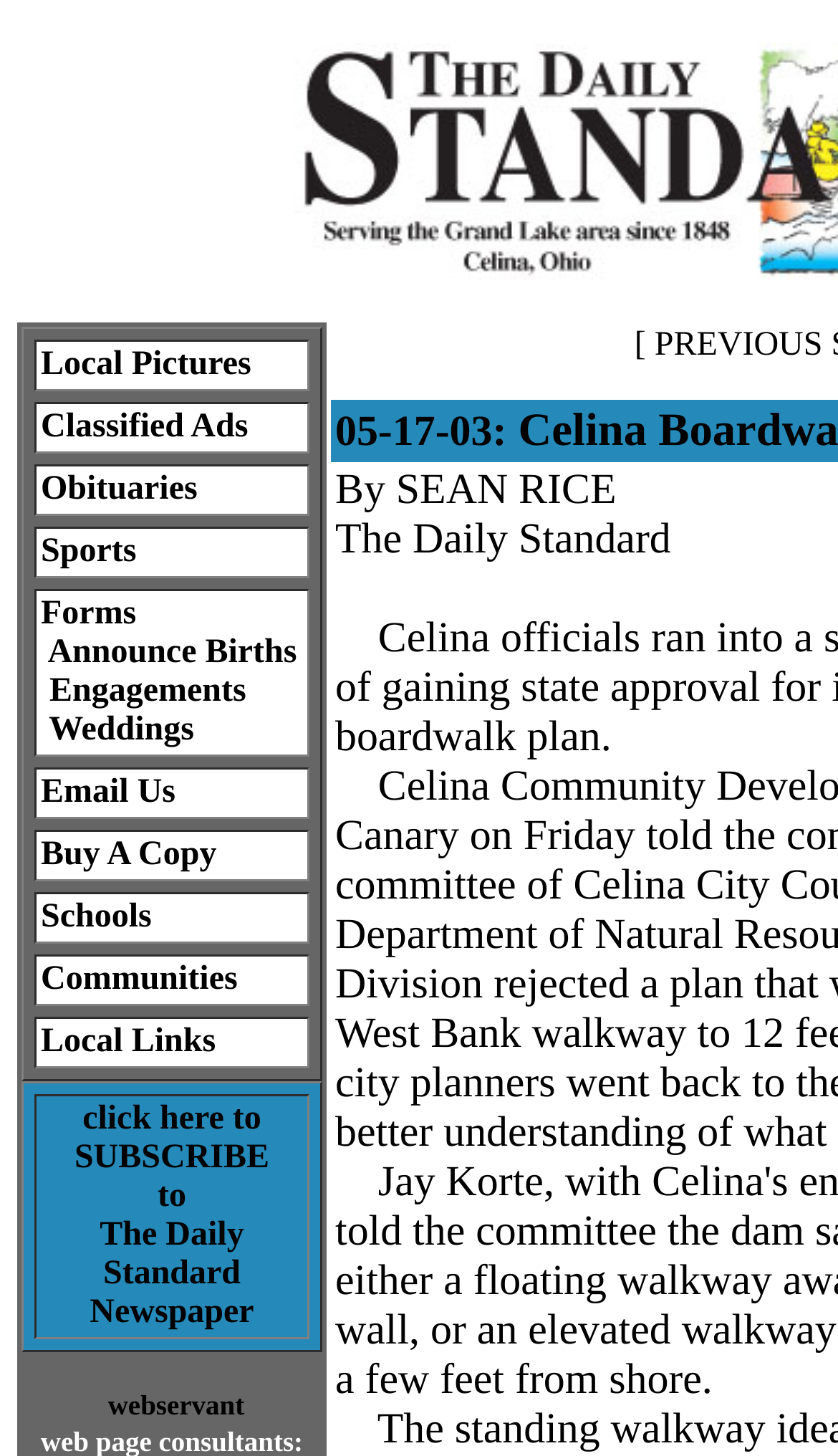Show me the bounding box coordinates of the clickable region to achieve the task as per the instruction: "Subscribe to The Daily Standard Newspaper".

[0.098, 0.756, 0.312, 0.781]